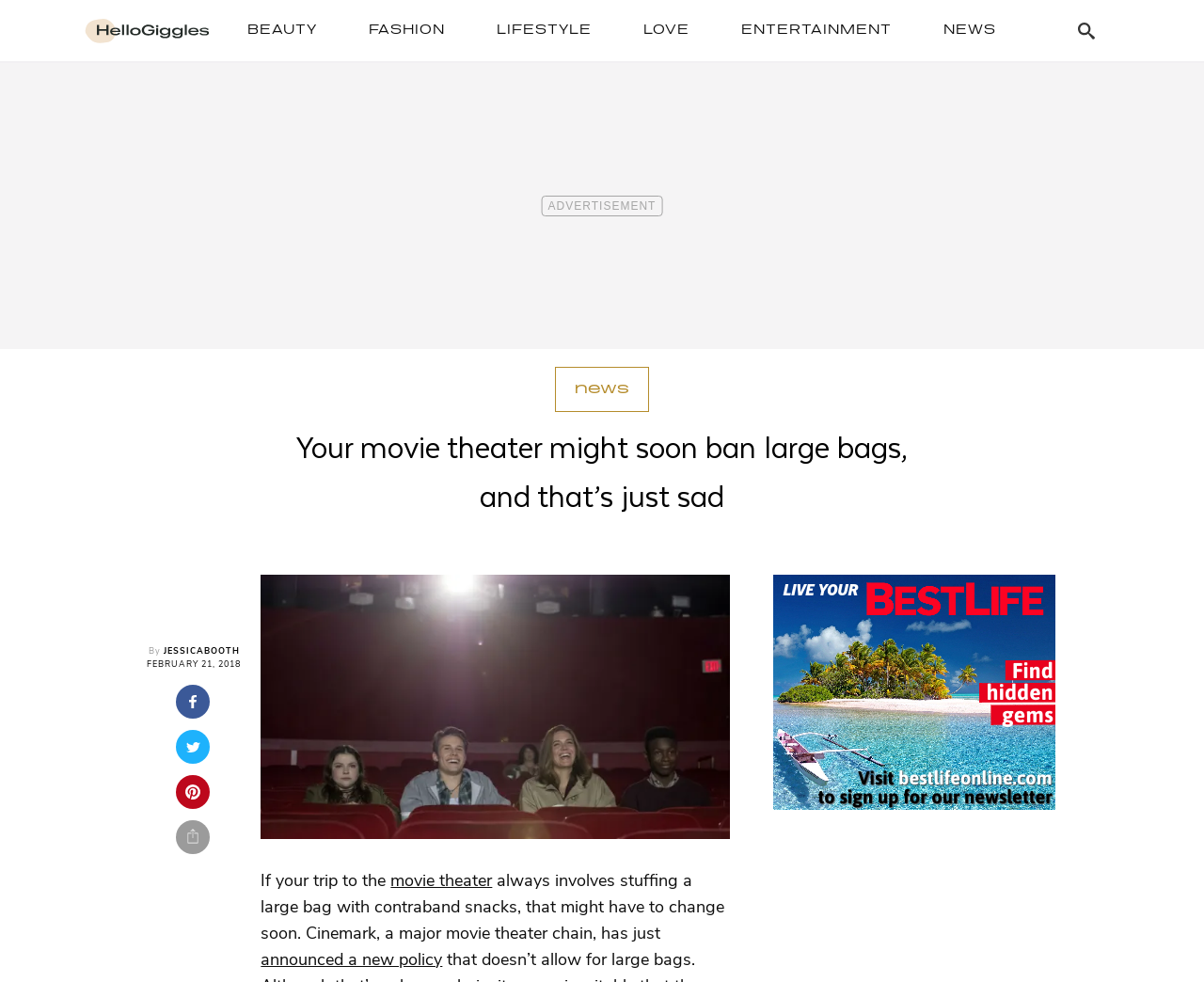Please find the bounding box coordinates in the format (top-left x, top-left y, bottom-right x, bottom-right y) for the given element description. Ensure the coordinates are floating point numbers between 0 and 1. Description: Lifestyle

[0.401, 0.012, 0.503, 0.05]